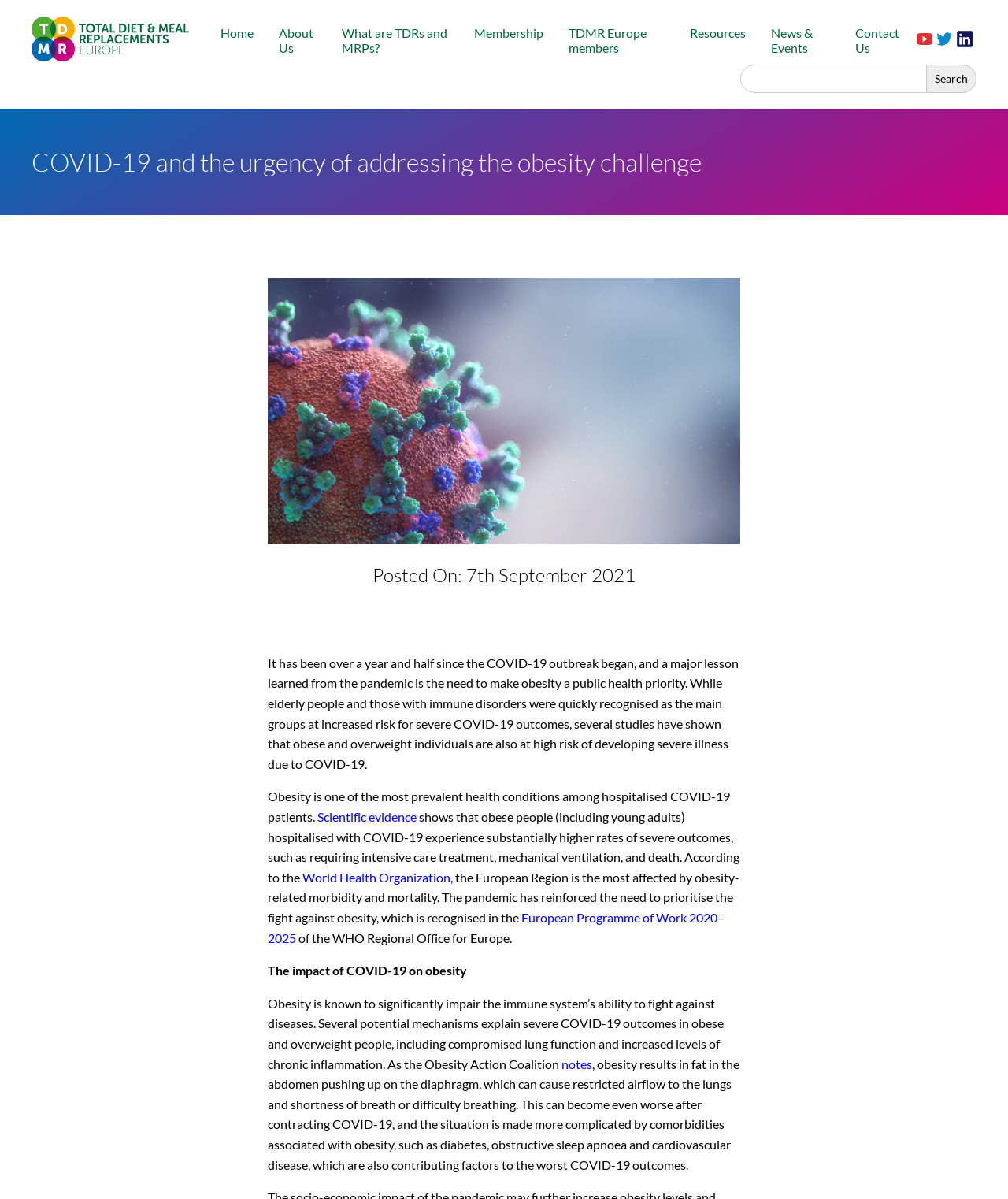Locate the bounding box coordinates of the element's region that should be clicked to carry out the following instruction: "Learn about Total Diet Replacements". The coordinates need to be four float numbers between 0 and 1, i.e., [left, top, right, bottom].

[0.352, 0.066, 0.482, 0.078]